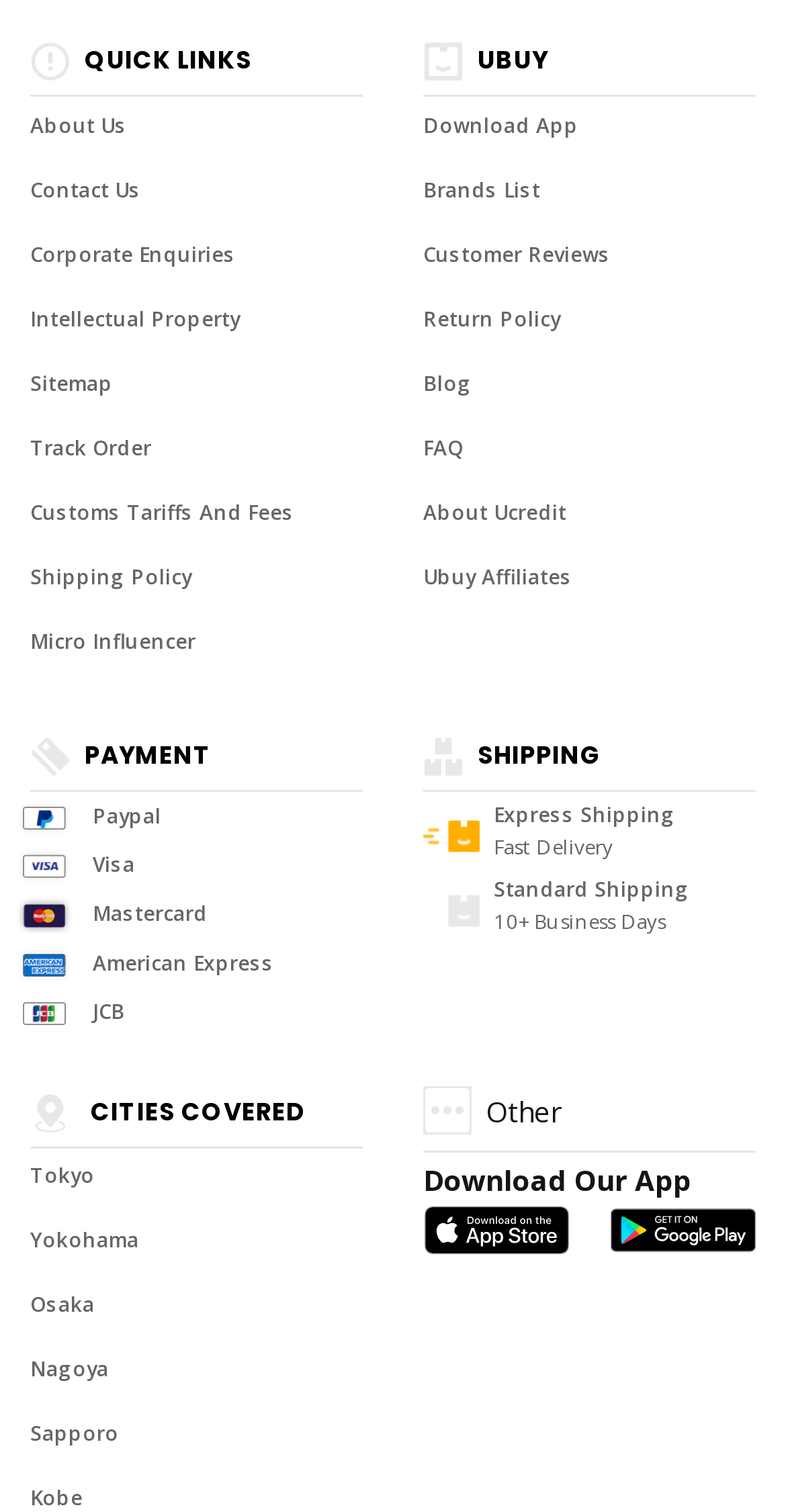Refer to the image and provide a thorough answer to this question:
What is the name of the company?

On the webpage, I can see a logo and text that says 'UBUY', which suggests that the name of the company is Ubuy.